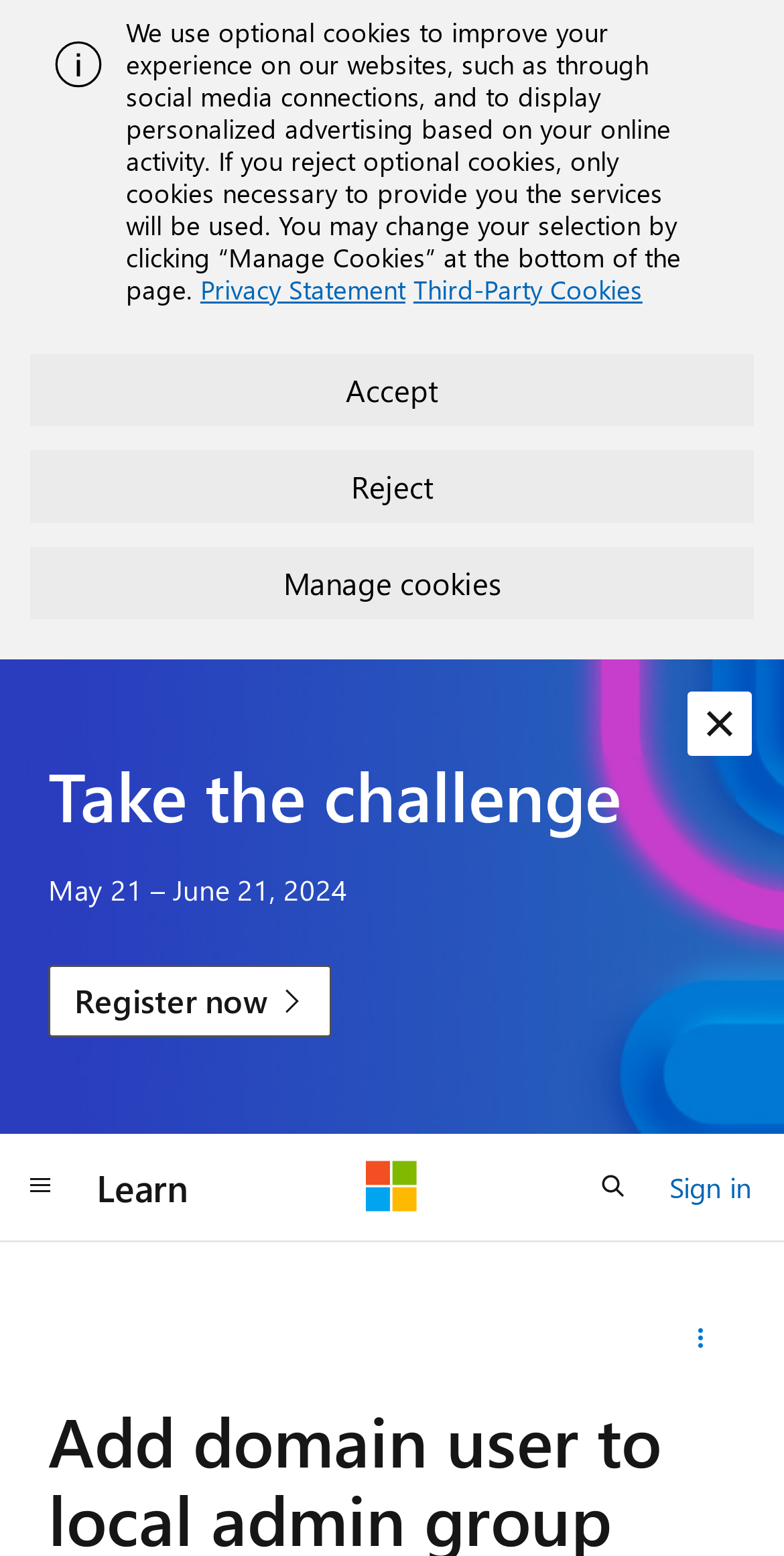What is the title or heading displayed on the webpage?

Add domain user to local admin group with MDT